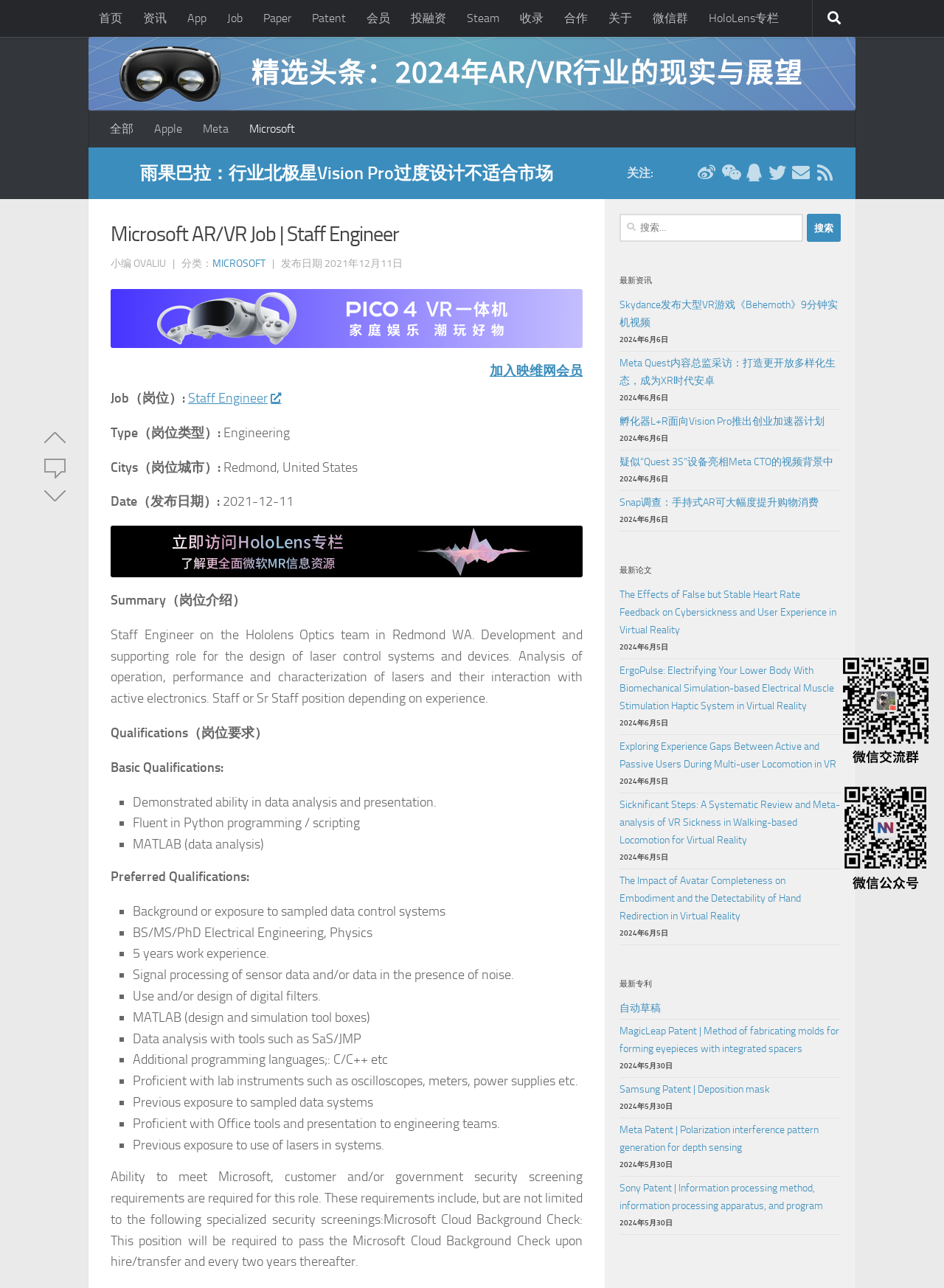Show me the bounding box coordinates of the clickable region to achieve the task as per the instruction: "Click the 'Herbs' link".

None